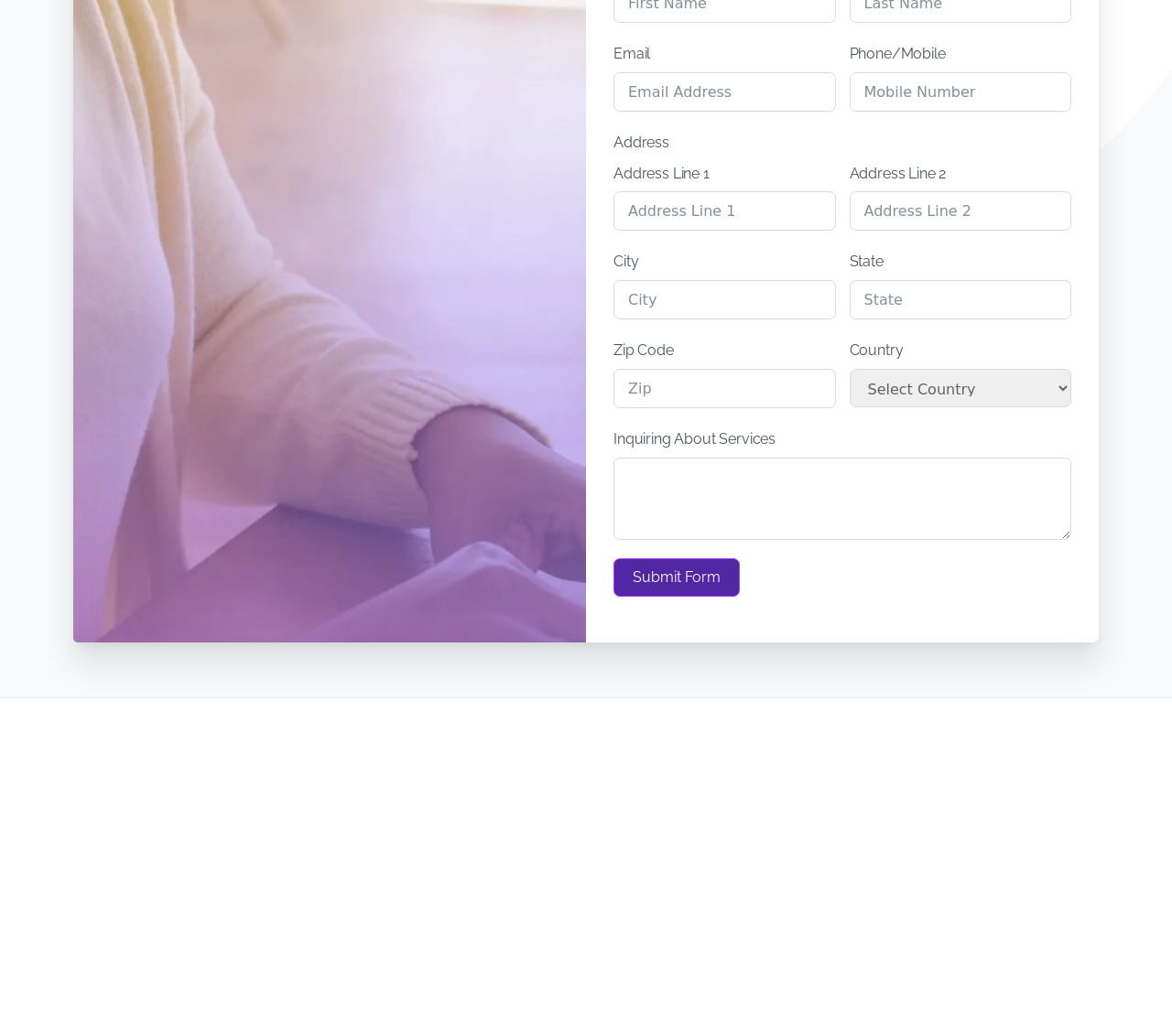Highlight the bounding box coordinates of the element you need to click to perform the following instruction: "Enter email address."

[0.523, 0.07, 0.713, 0.108]